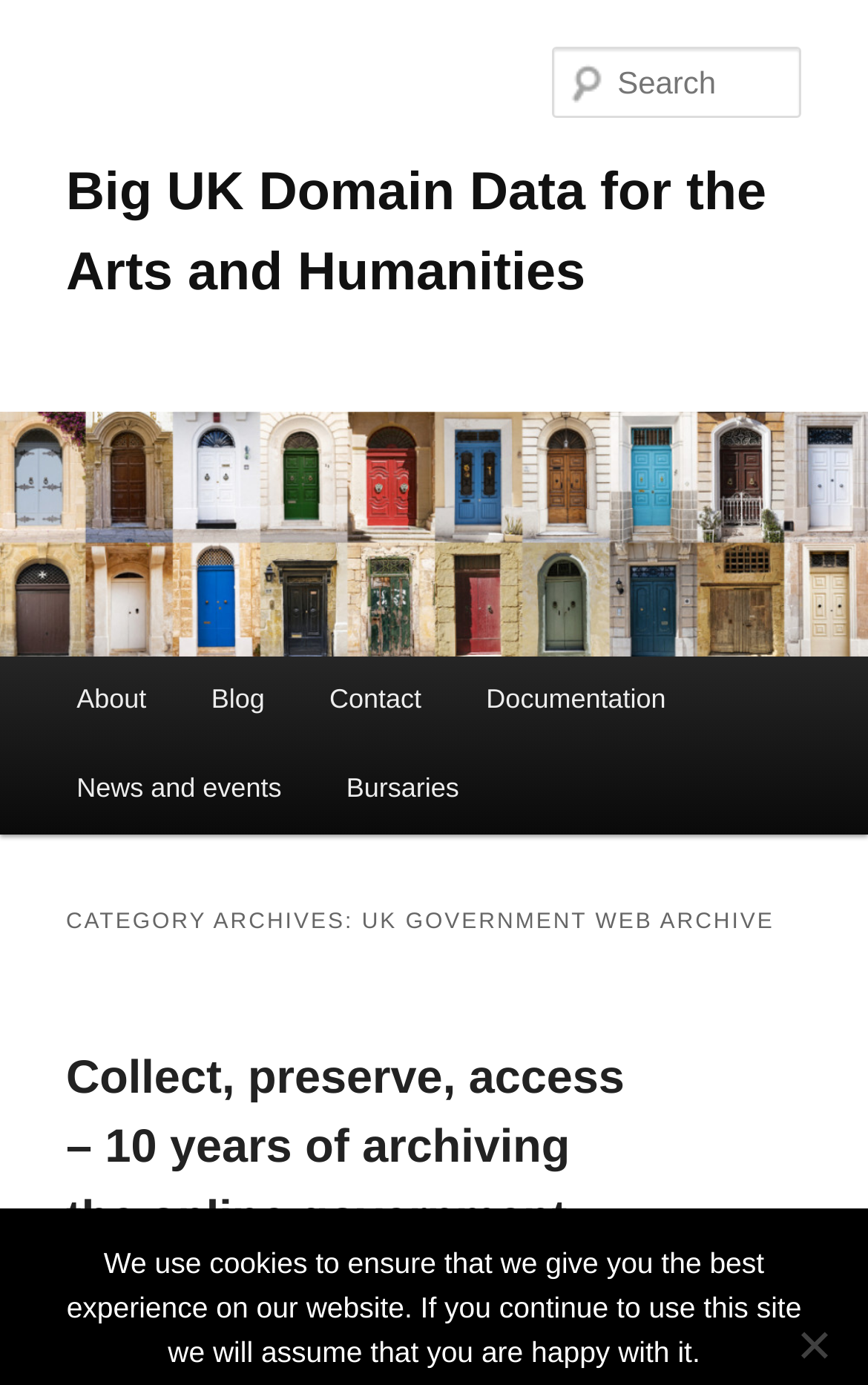Please locate and retrieve the main header text of the webpage.

Big UK Domain Data for the Arts and Humanities